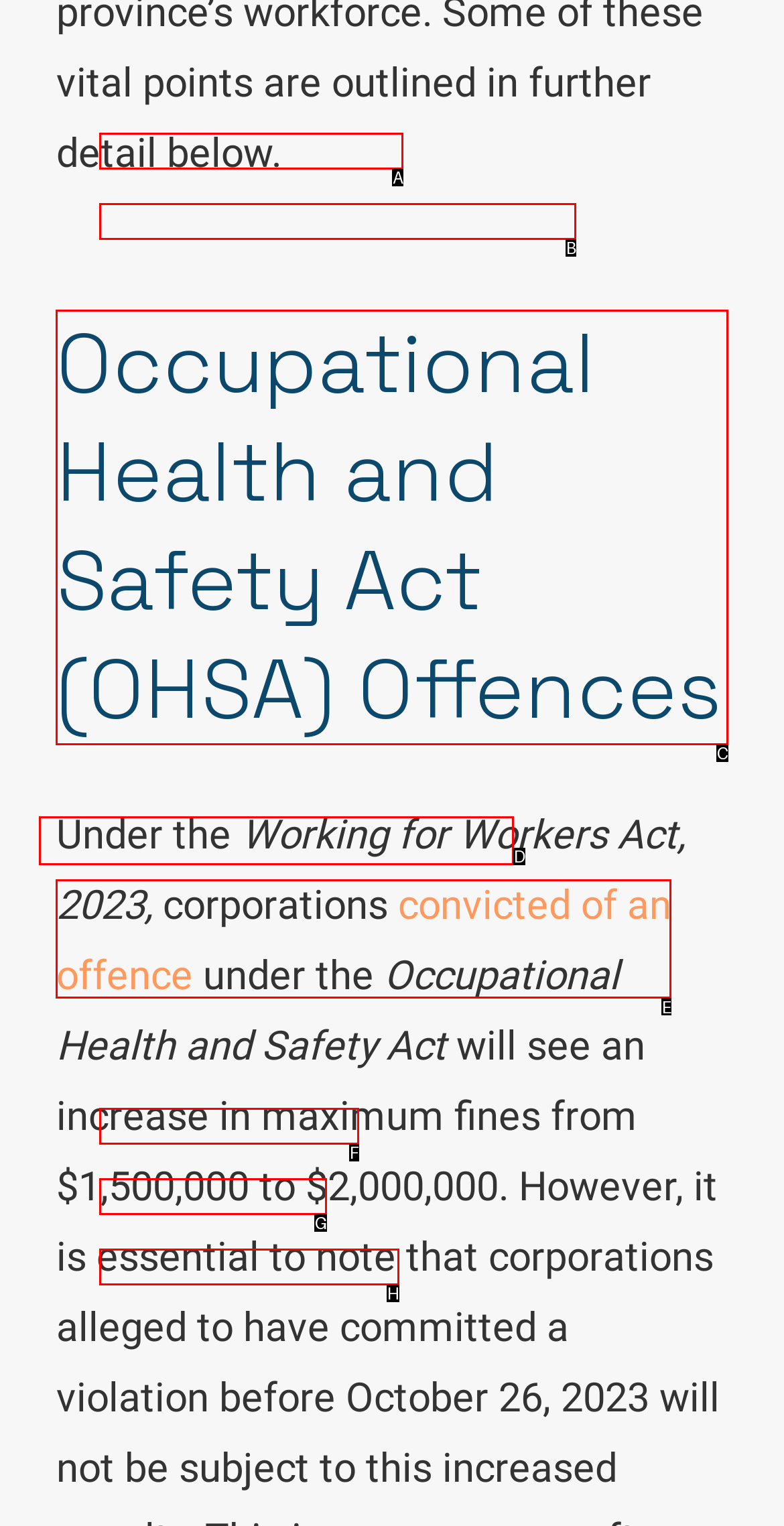Decide which HTML element to click to complete the task: Visit the 'BLOG' page Provide the letter of the appropriate option.

None